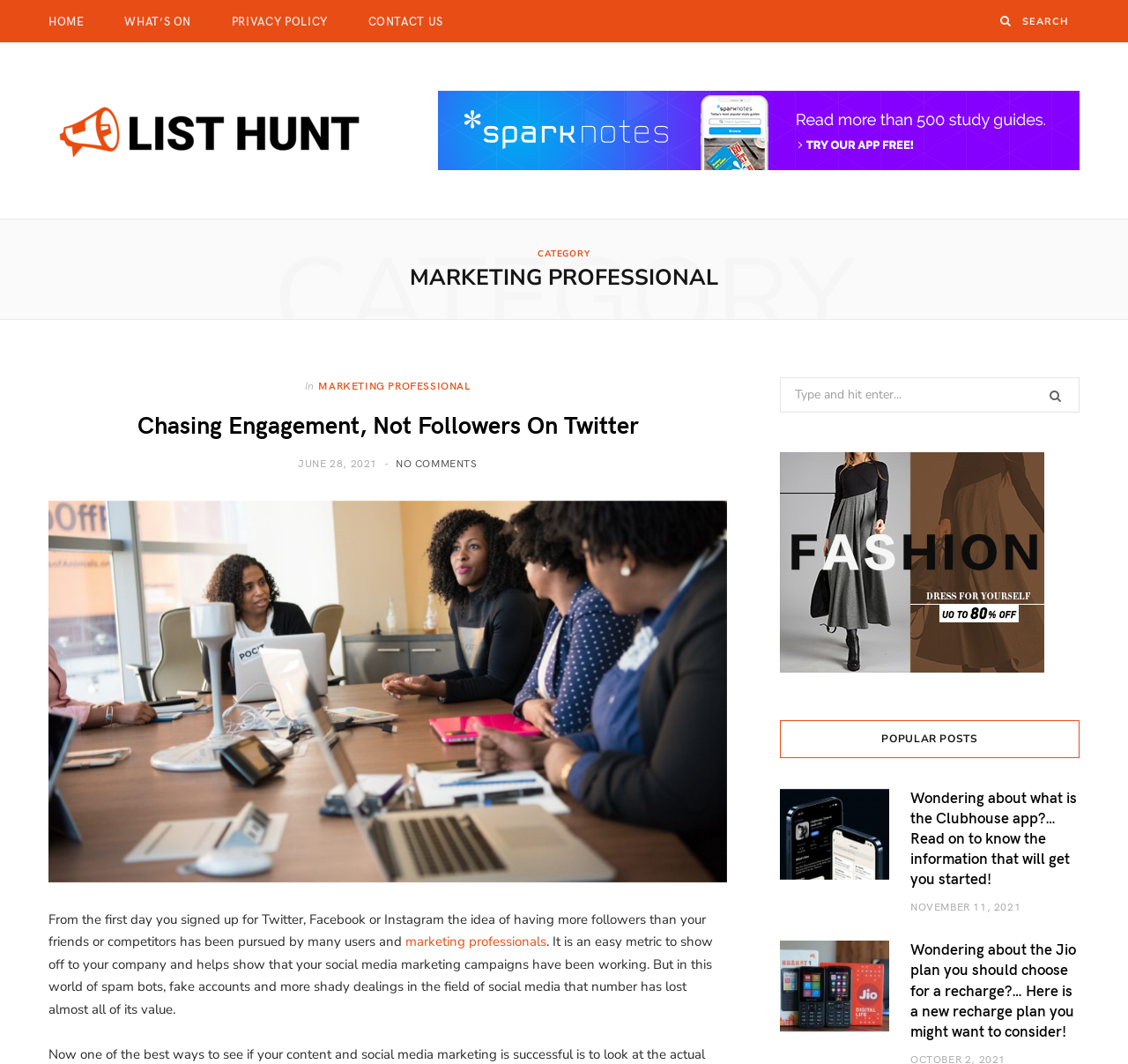Locate the bounding box coordinates of the area where you should click to accomplish the instruction: "Search for a game".

None